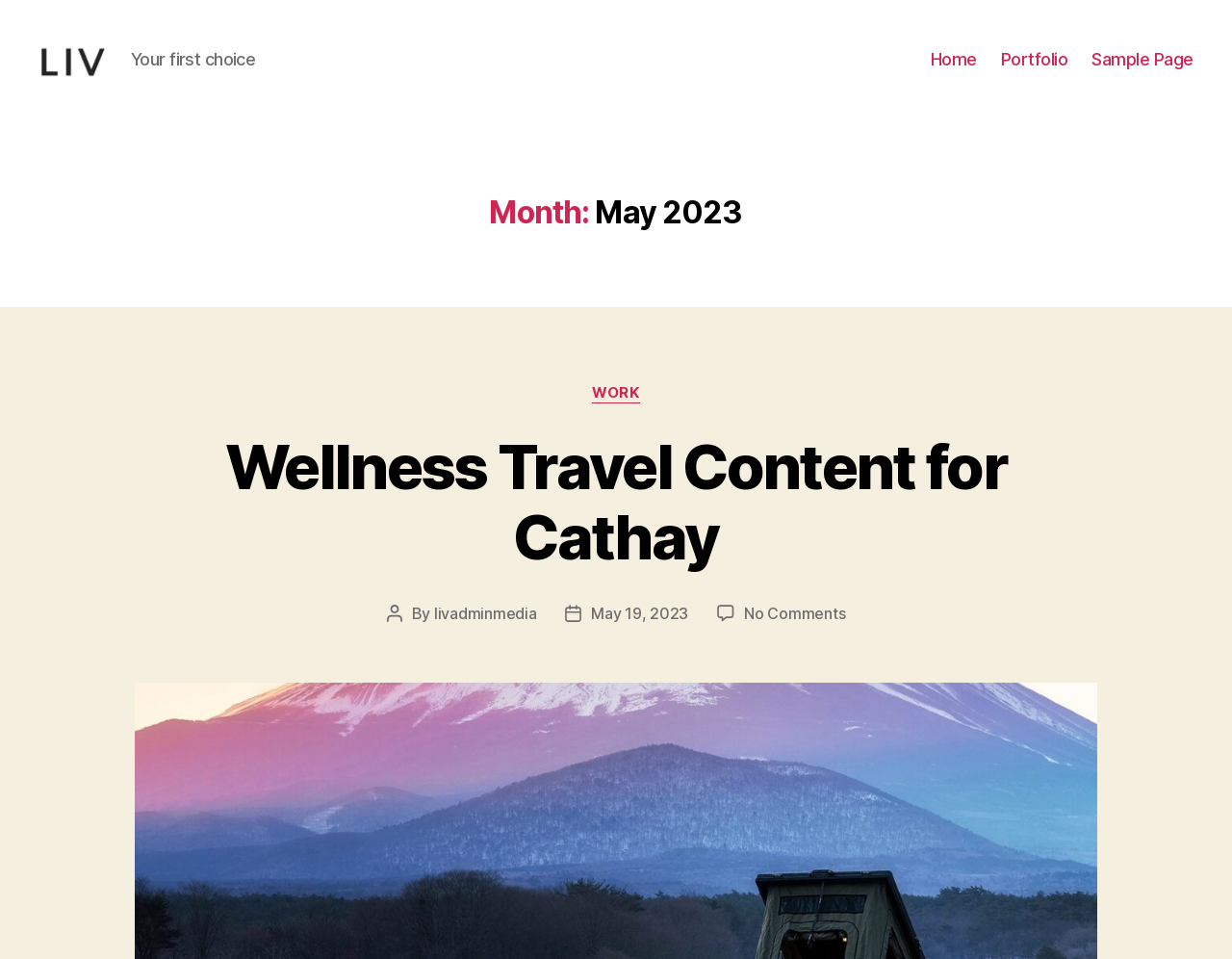Using a single word or phrase, answer the following question: 
What is the name of the website?

Liv Media